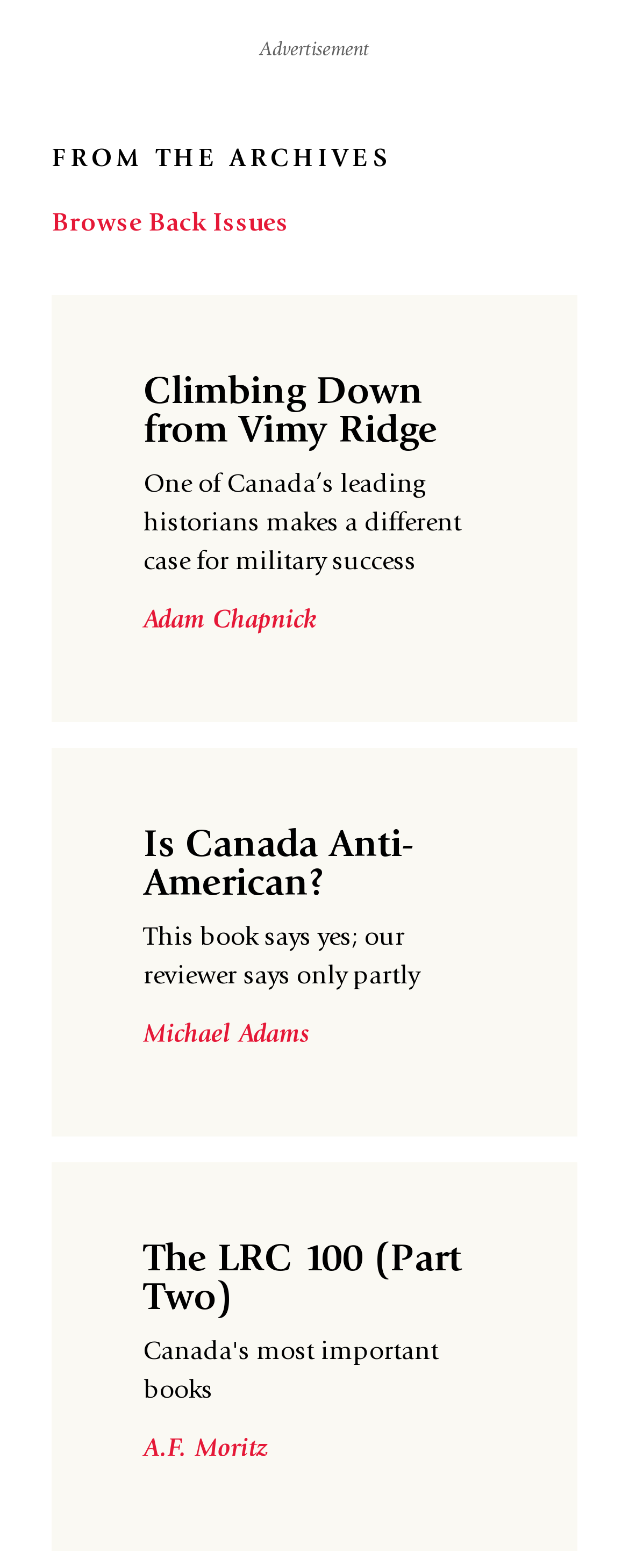Refer to the image and answer the question with as much detail as possible: What is the topic of the article 'Is Canada Anti-American?'?

In the footer section, I found the article 'Is Canada Anti-American?' with a description that mentions a book review, suggesting that the topic of the article is a book review.